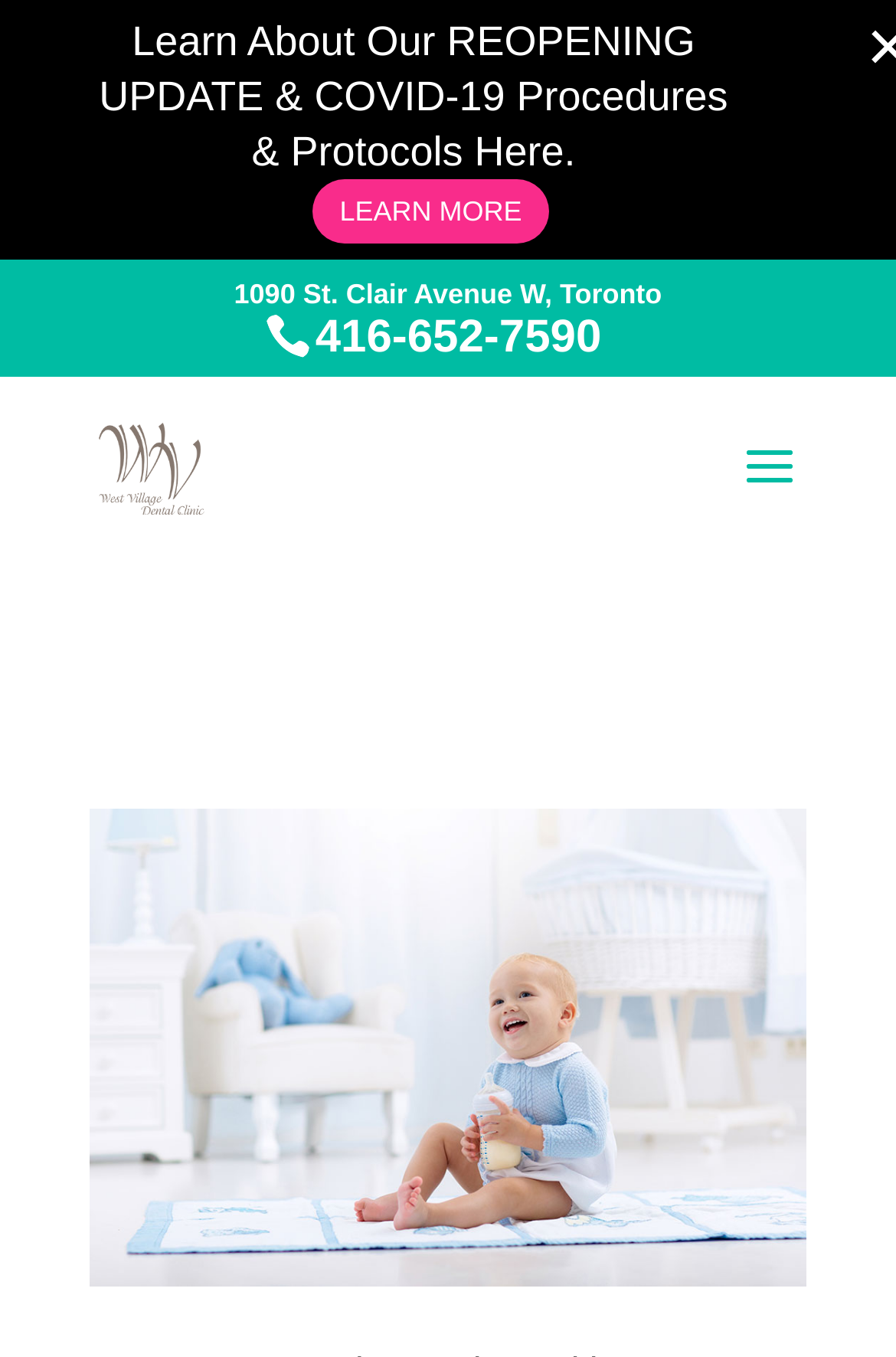With reference to the screenshot, provide a detailed response to the question below:
What is the topic of the article on the webpage?

I found the topic of the article by looking at the link element with the bounding box coordinates [0.1, 0.596, 0.9, 0.948], which contains the text 'How to Keep Baby Teeth Healthy'.